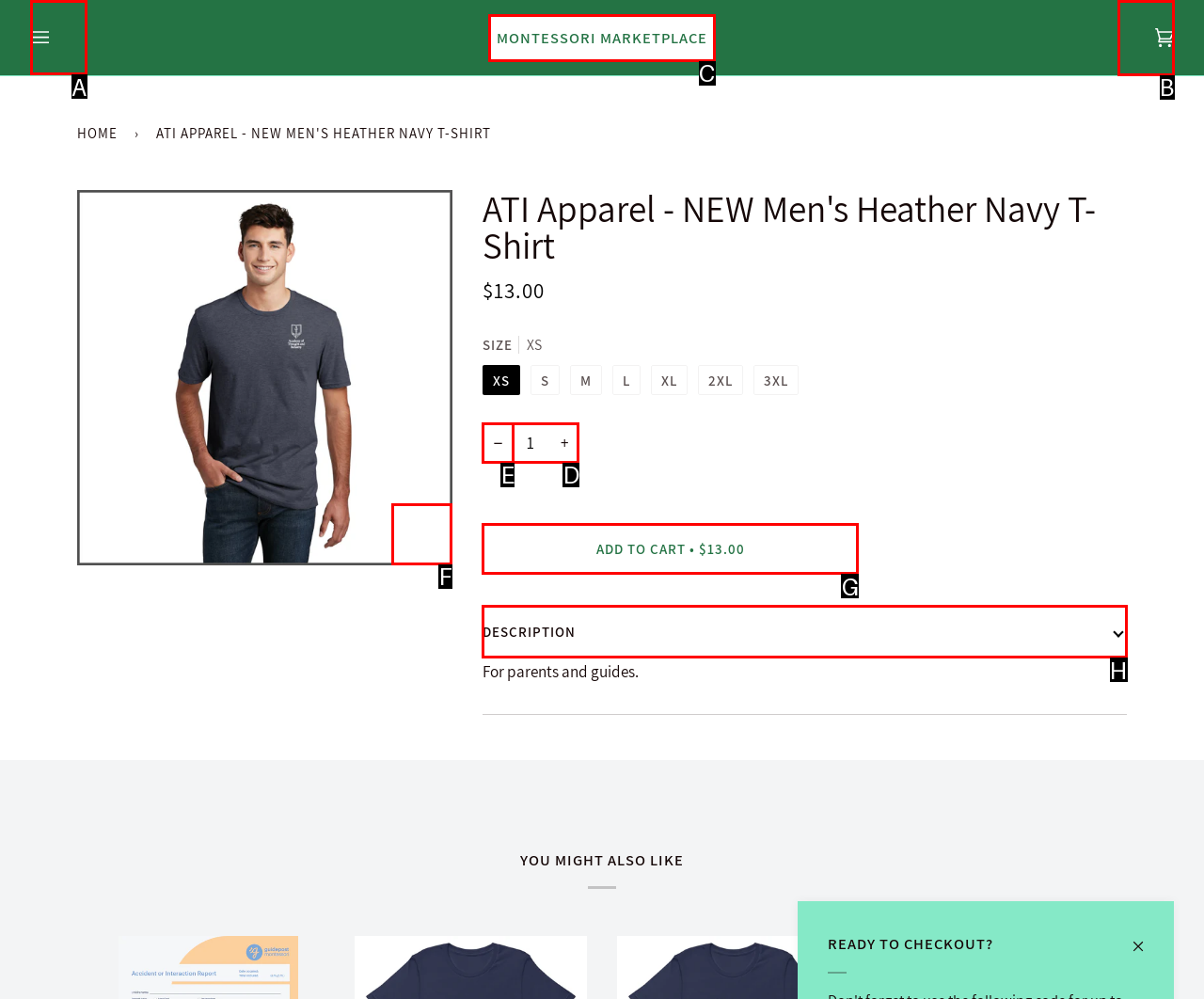Determine the correct UI element to click for this instruction: Open the menu. Respond with the letter of the chosen element.

A